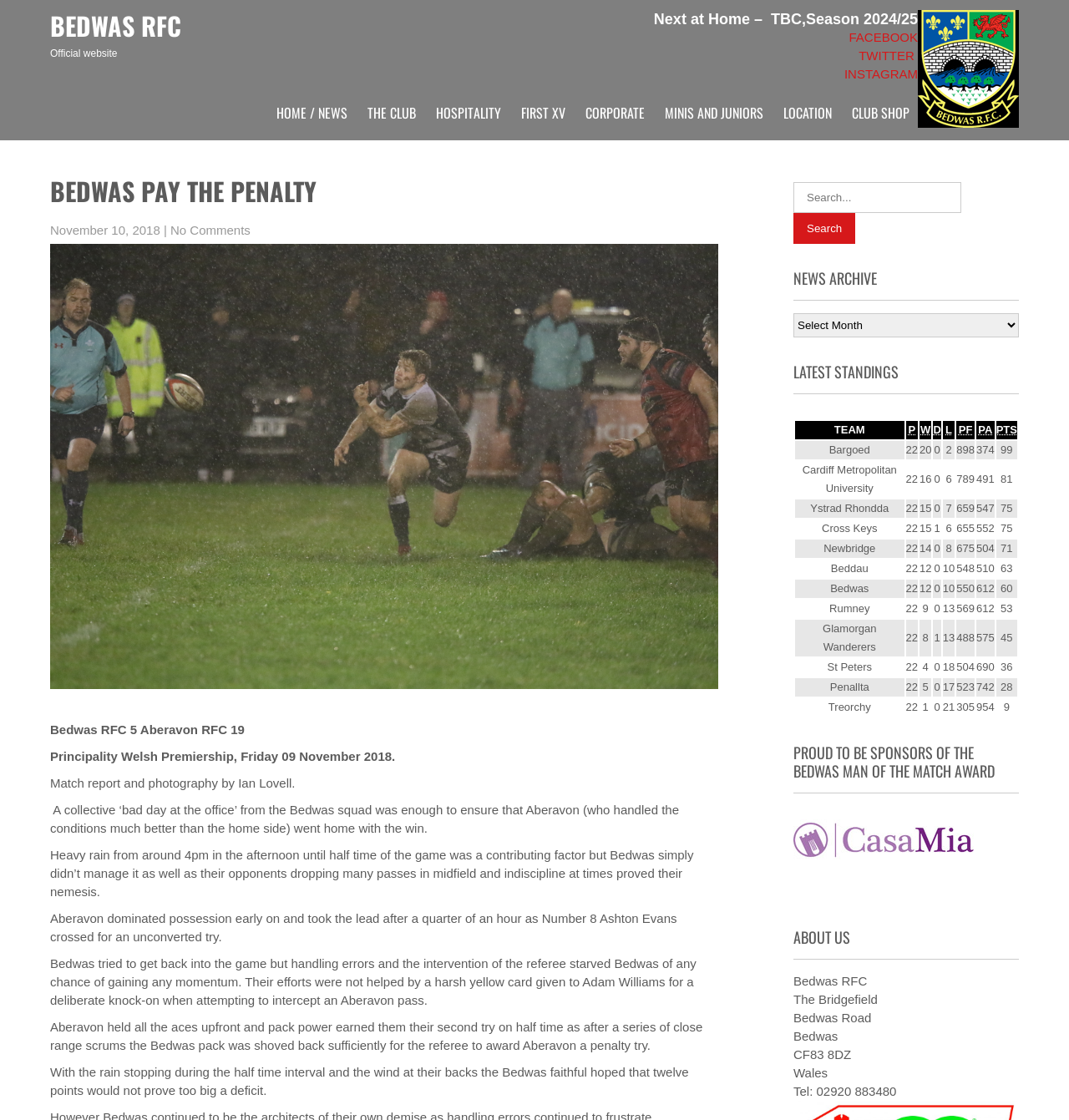Locate the bounding box coordinates of the clickable area to execute the instruction: "Click on the 'HOME / NEWS' link". Provide the coordinates as four float numbers between 0 and 1, represented as [left, top, right, bottom].

[0.251, 0.085, 0.333, 0.116]